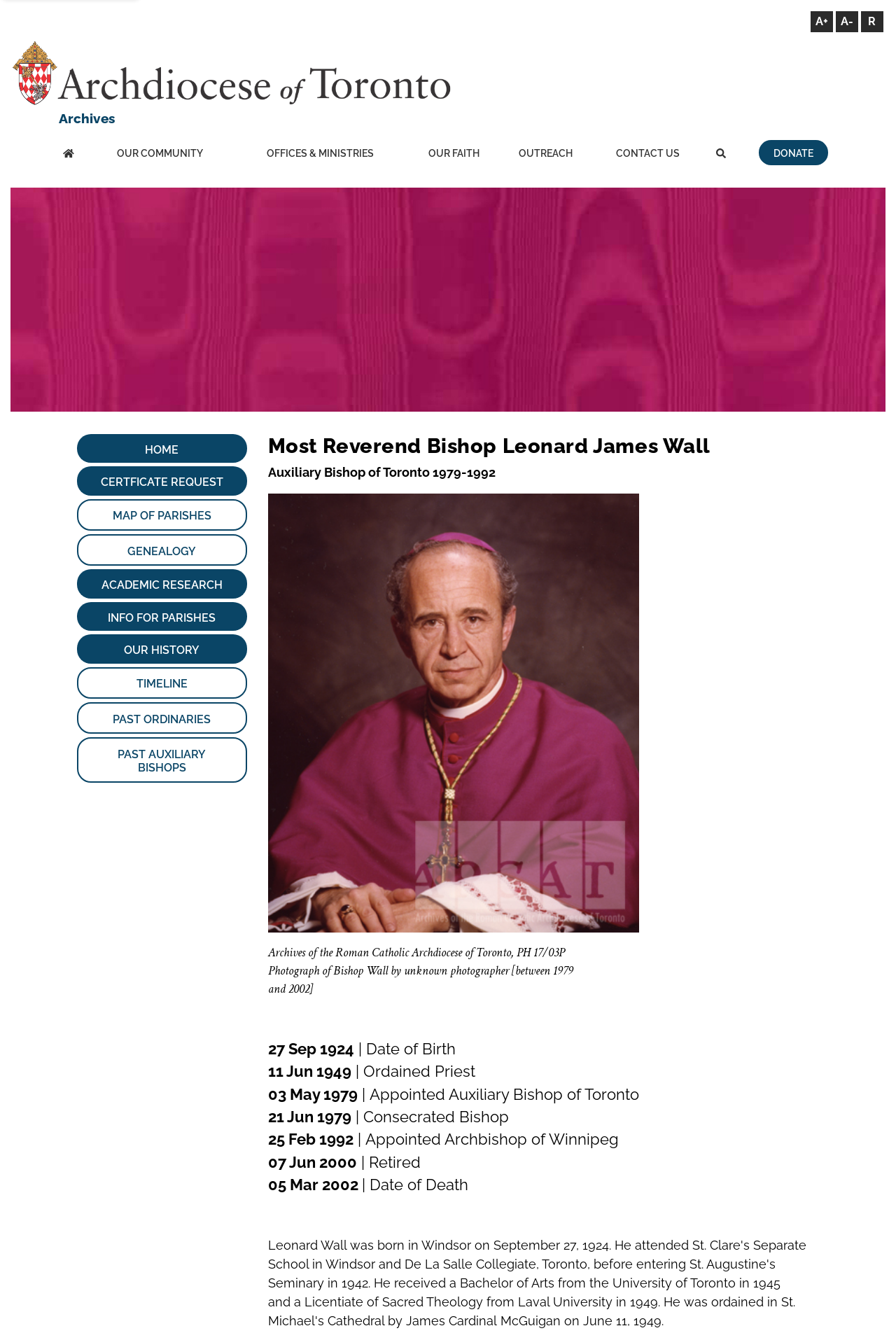Calculate the bounding box coordinates for the UI element based on the following description: "Contact". Ensure the coordinates are four float numbers between 0 and 1, i.e., [left, top, right, bottom].

None